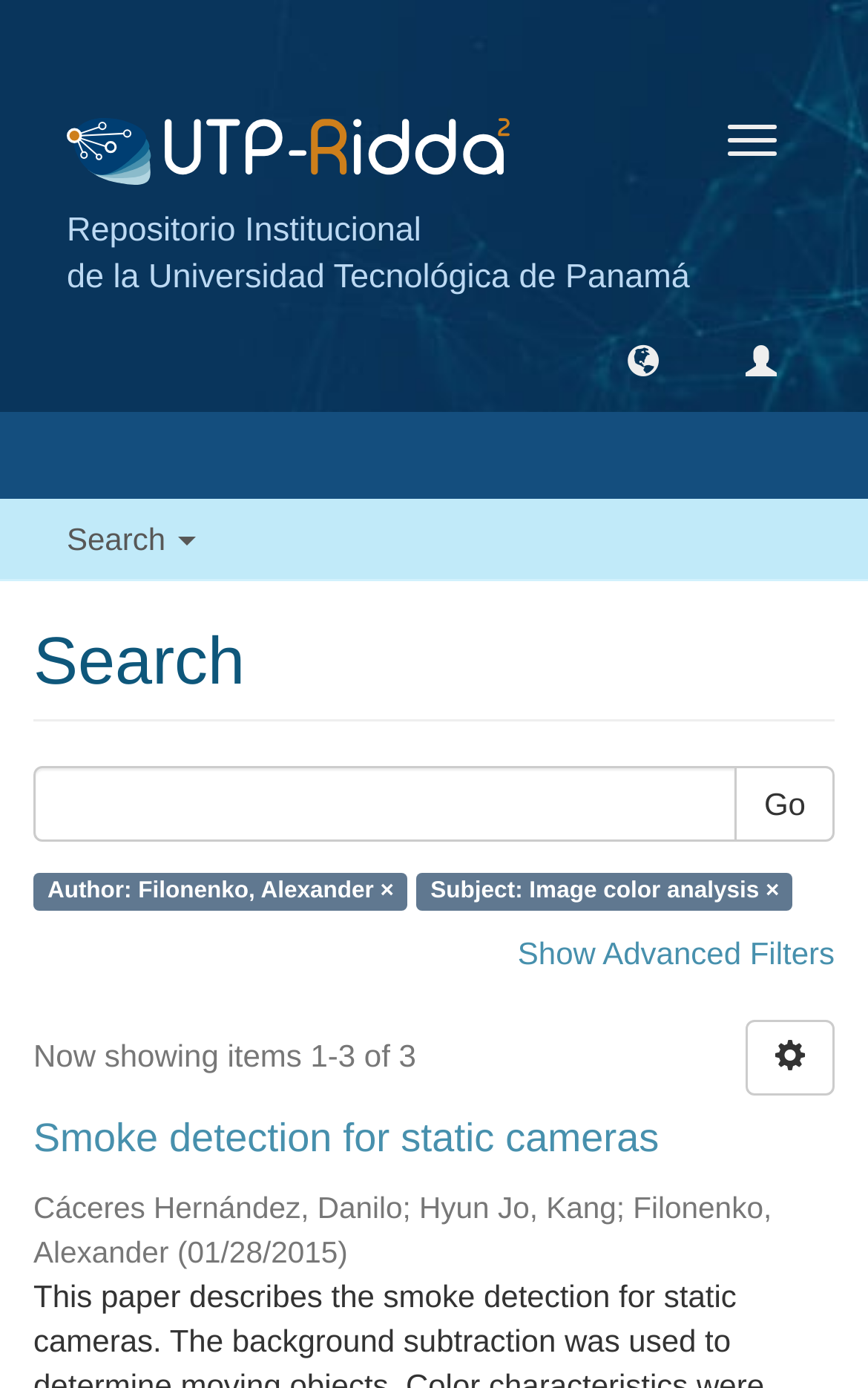Calculate the bounding box coordinates for the UI element based on the following description: "parent_node: Toggle navigation". Ensure the coordinates are four float numbers between 0 and 1, i.e., [left, top, right, bottom].

[0.038, 0.061, 0.626, 0.141]